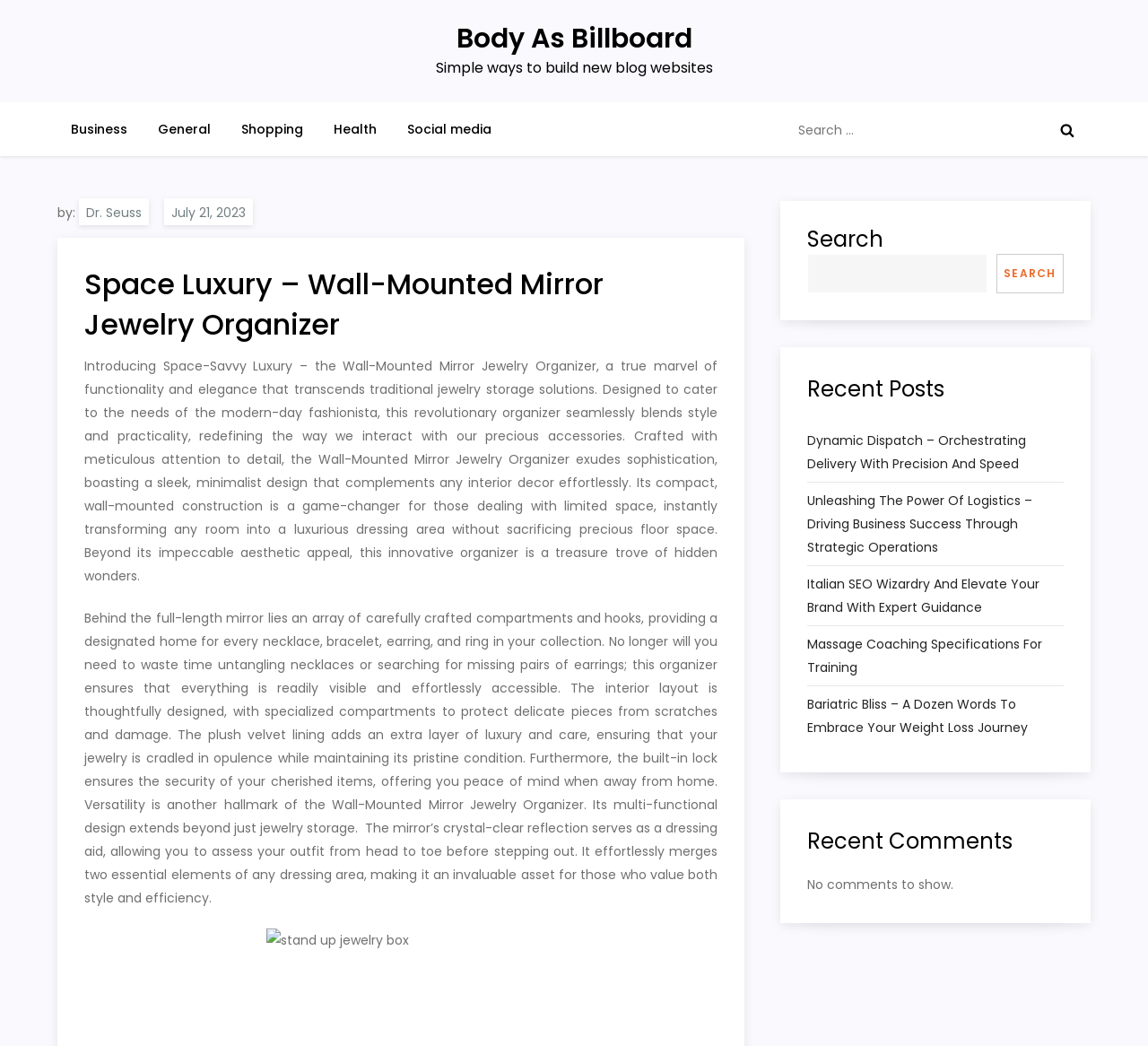Extract the main title from the webpage and generate its text.

Space Luxury – Wall-Mounted Mirror Jewelry Organizer